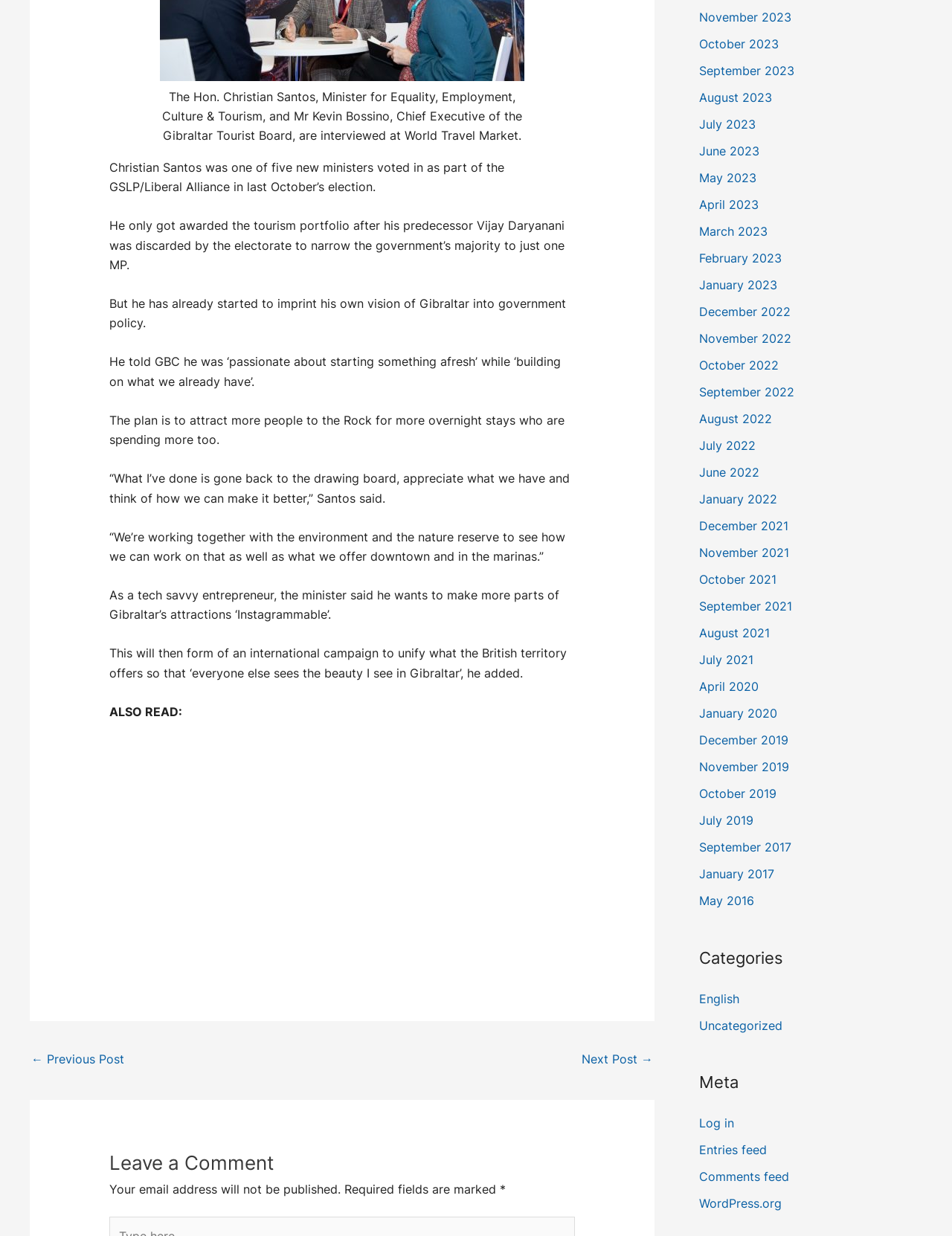Examine the image carefully and respond to the question with a detailed answer: 
Who is the Minister for Equality, Employment, Culture & Tourism?

The answer can be found in the first paragraph of the article, where it is mentioned that 'The Hon. Christian Santos, Minister for Equality, Employment, Culture & Tourism, and Mr Kevin Bossino, Chief Executive of the Gibraltar Tourist Board, are interviewed at World Travel Market.'